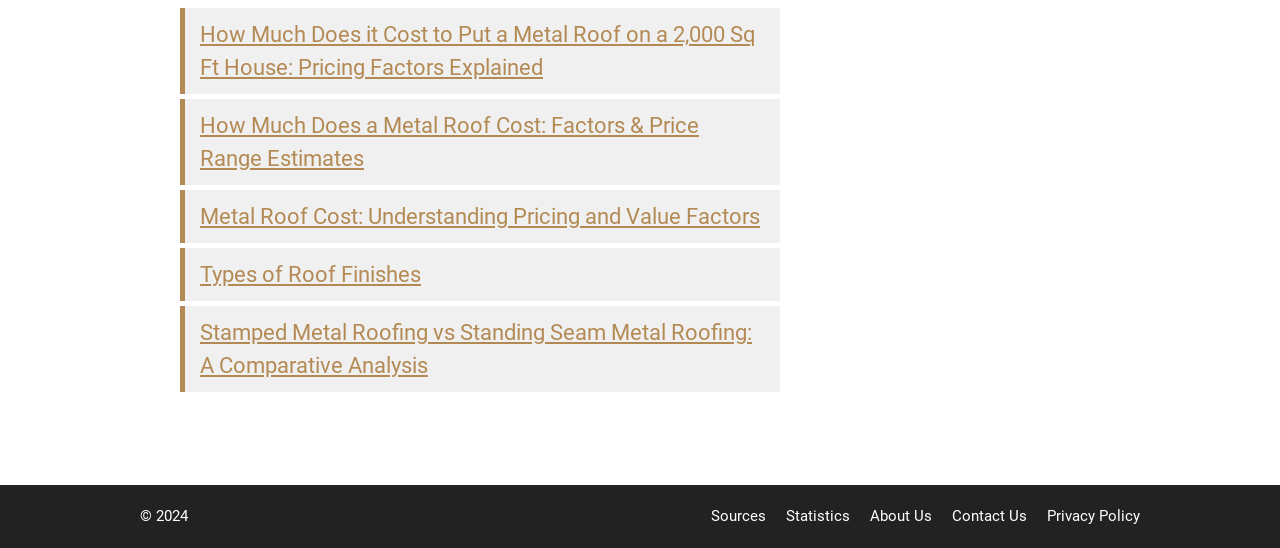Ascertain the bounding box coordinates for the UI element detailed here: "Contact Us". The coordinates should be provided as [left, top, right, bottom] with each value being a float between 0 and 1.

[0.744, 0.925, 0.802, 0.958]